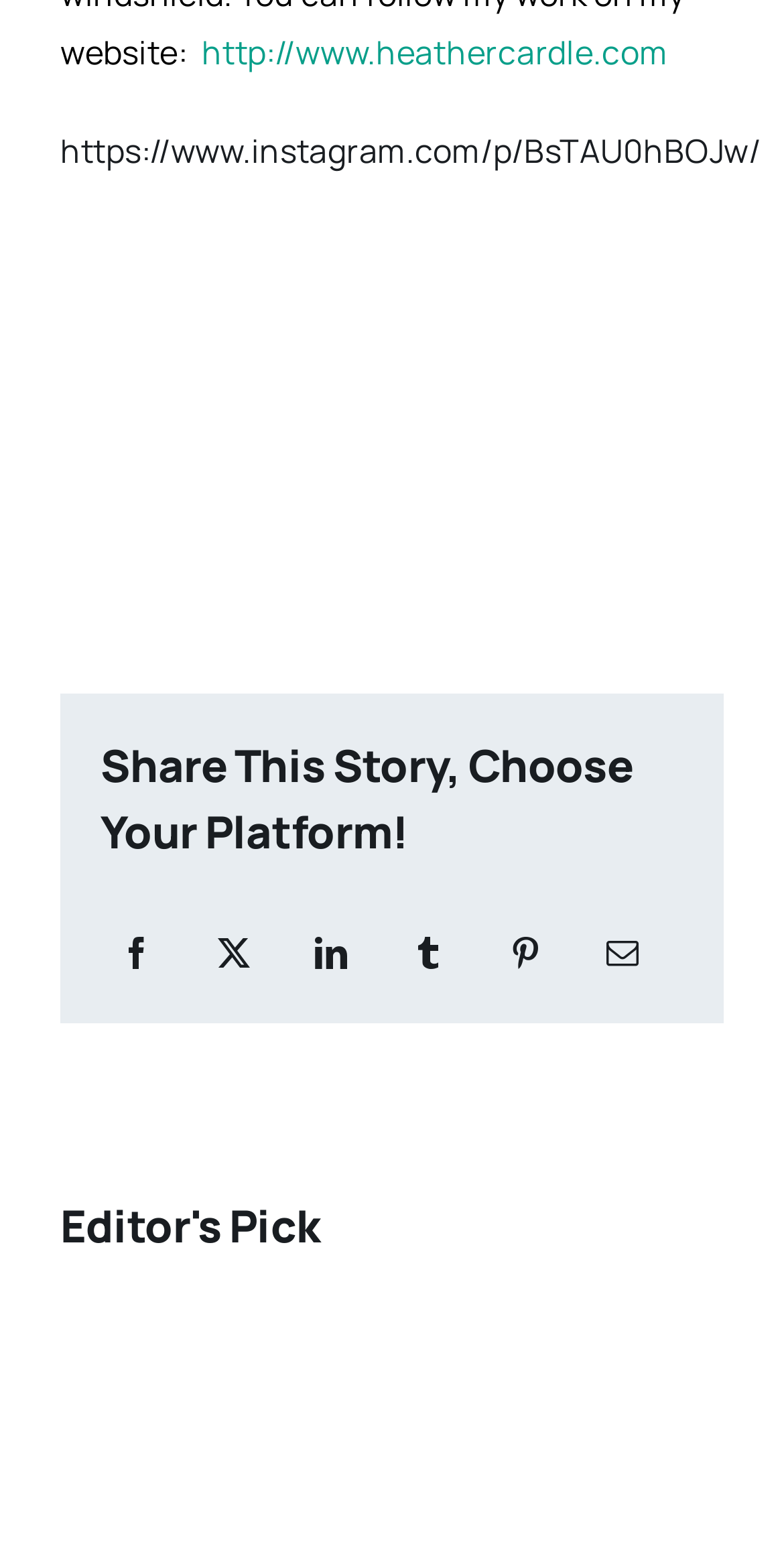Please locate the bounding box coordinates of the element that should be clicked to achieve the given instruction: "View Hockey Goalie Training in Brantford".

[0.077, 0.868, 0.923, 0.896]